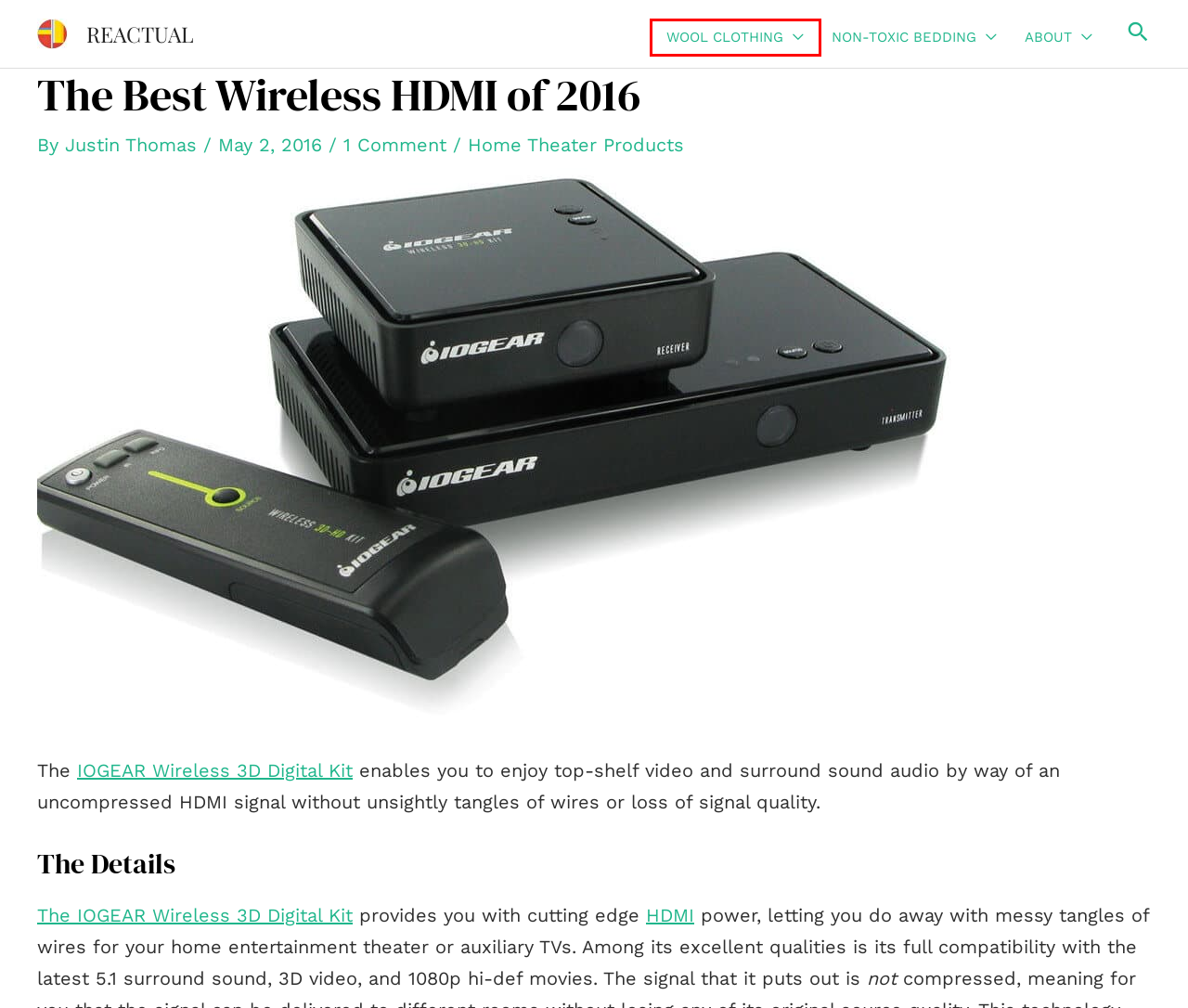You have received a screenshot of a webpage with a red bounding box indicating a UI element. Please determine the most fitting webpage description that matches the new webpage after clicking on the indicated element. The choices are:
A. The Warmest 100% Wool Blankets For The Bed - Reactual
B. Amazon.com
C. Portable Electronics  - Reactual
D. About Reactual - A Guide To Durable Products
E. Reactual -- Natural Materials and Healthy Products
F. Justin Thomas - Reactual
G. The Best Micro Projectors Of 2016 - Reactual
H. Clothing & Accessories  - Reactual

H